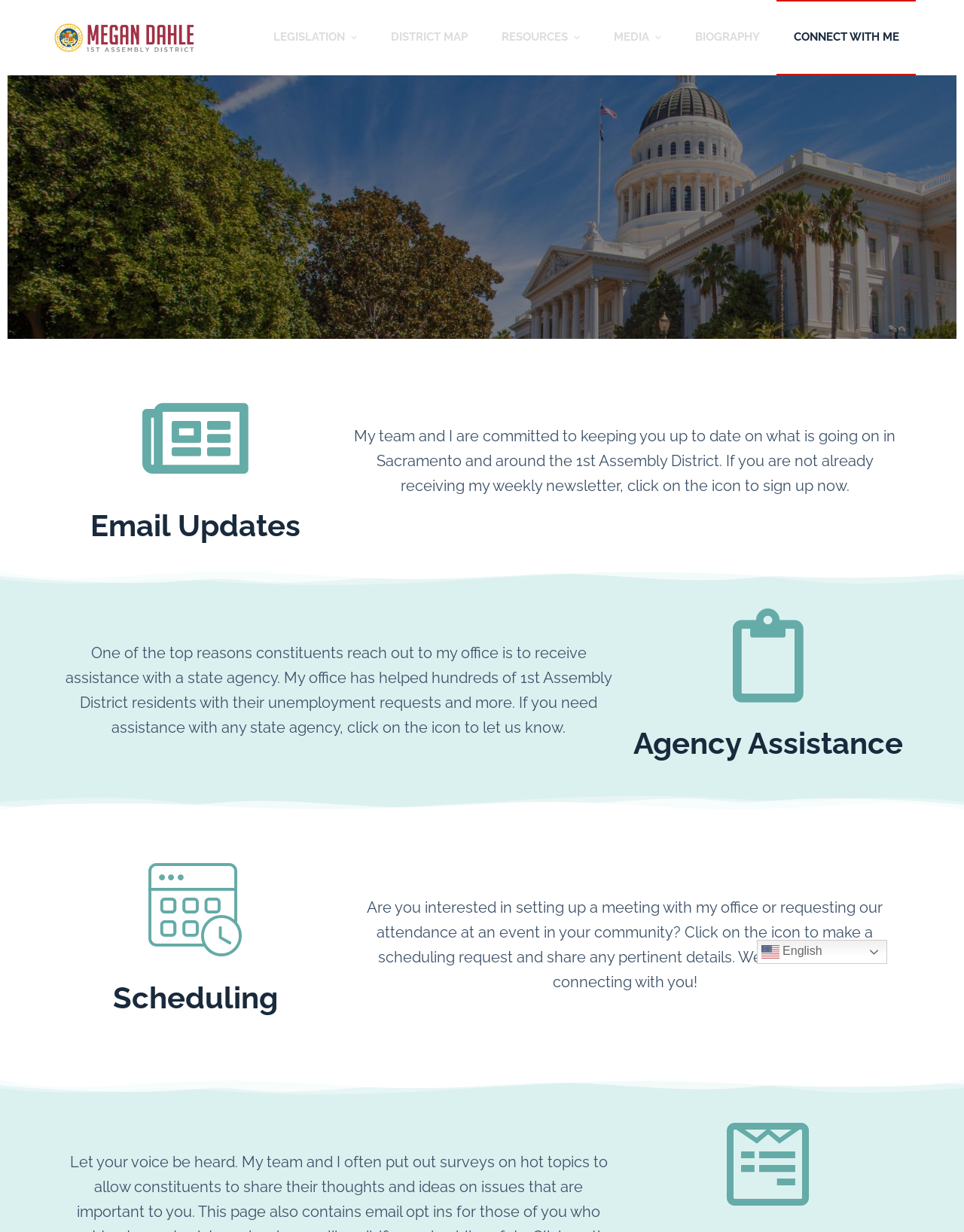Please determine the bounding box coordinates of the element's region to click in order to carry out the following instruction: "Sign up for Email Updates". The coordinates should be four float numbers between 0 and 1, i.e., [left, top, right, bottom].

[0.368, 0.347, 0.929, 0.402]